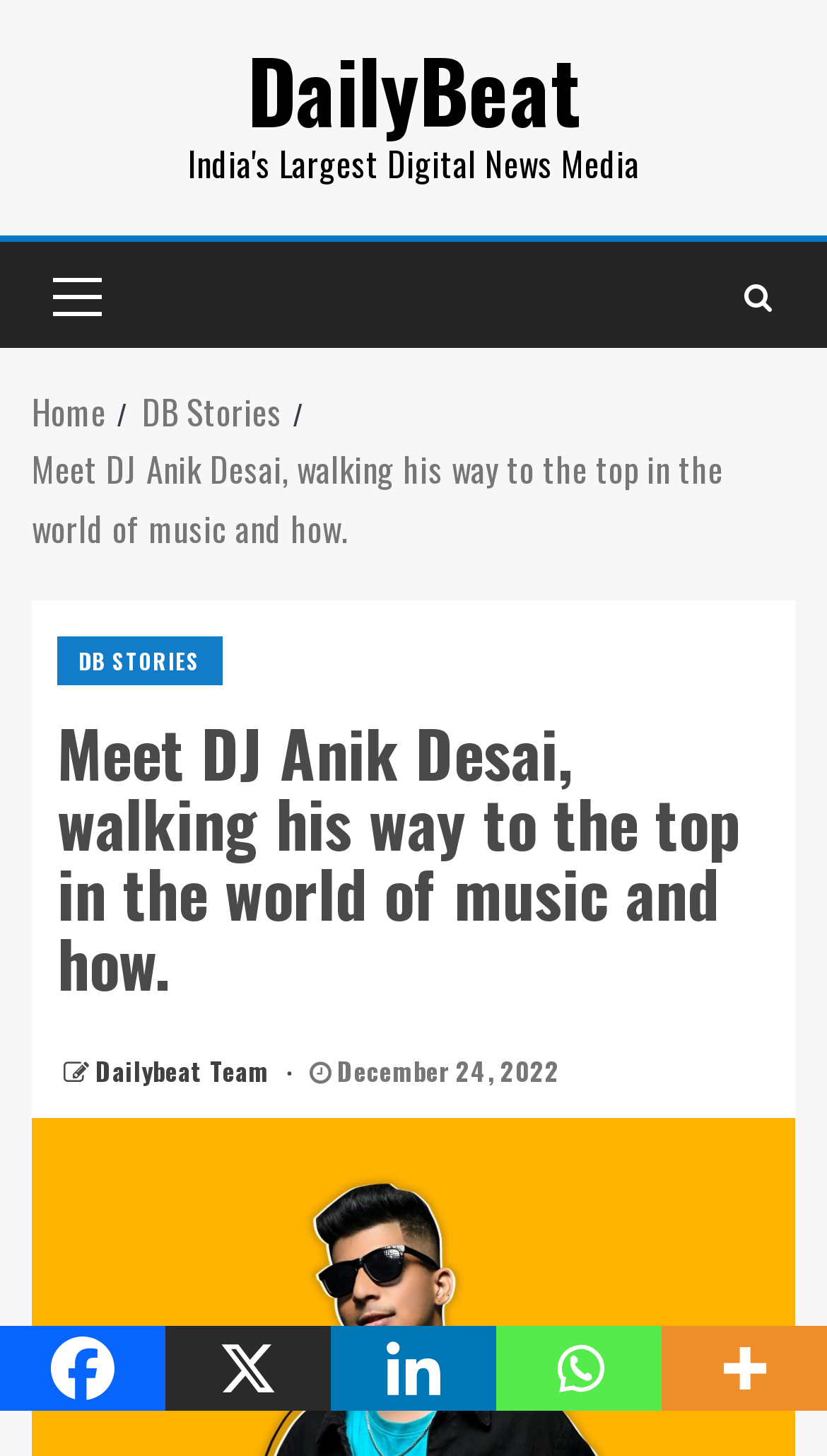Locate the primary headline on the webpage and provide its text.

Meet DJ Anik Desai, walking his way to the top in the world of music and how.